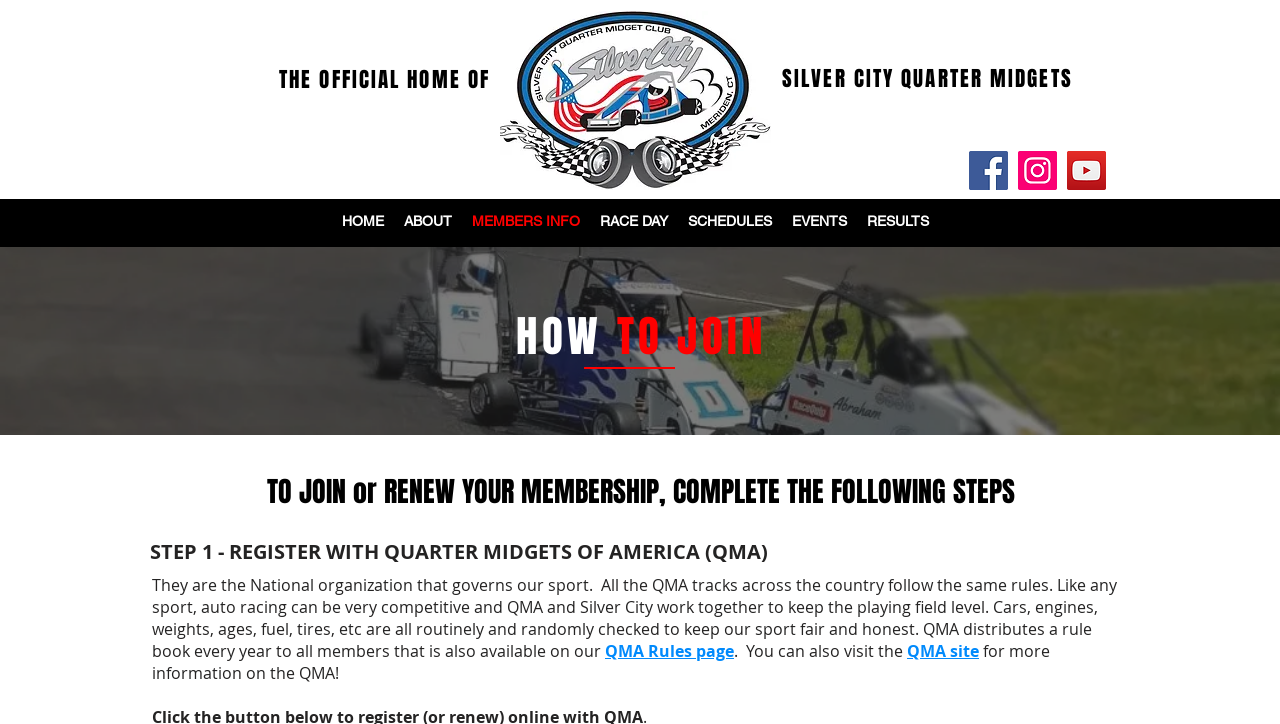Answer the following query concisely with a single word or phrase:
How many social media links are there?

3